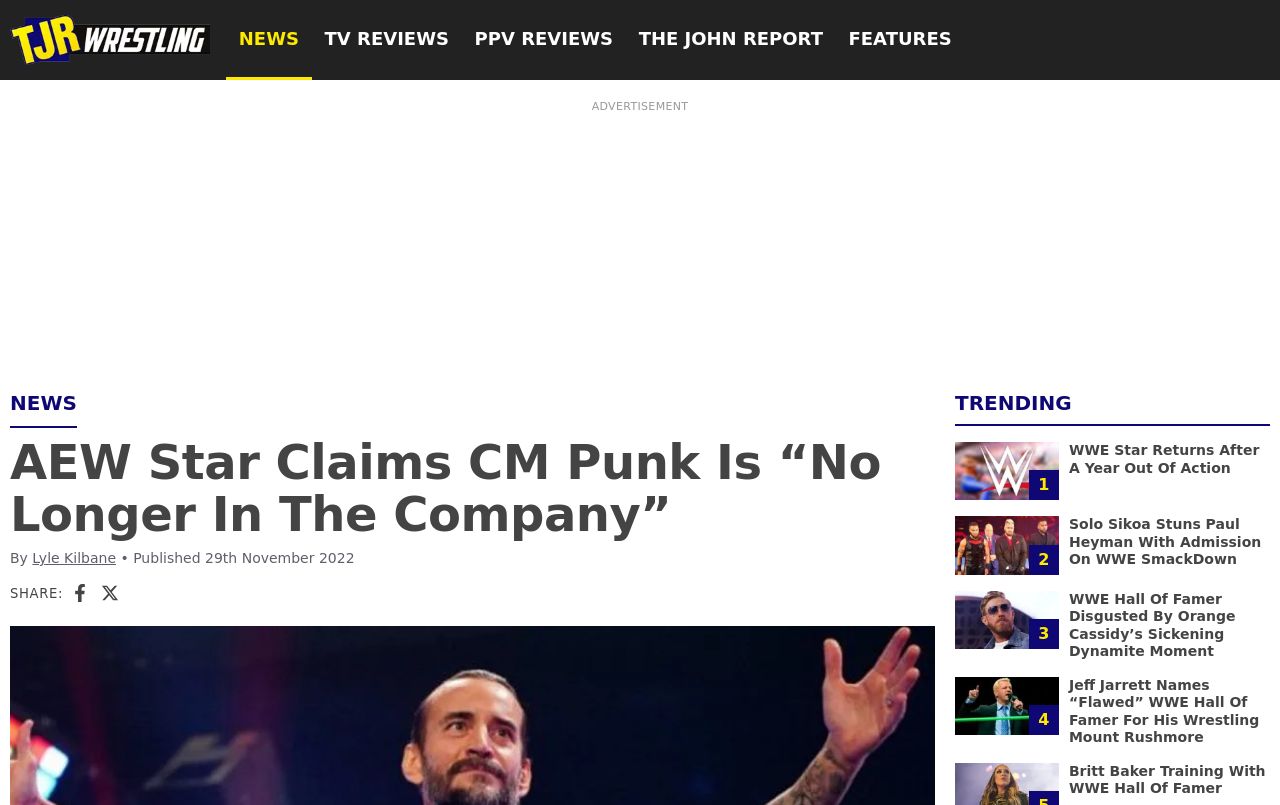Can you identify the bounding box coordinates of the clickable region needed to carry out this instruction: 'Click on the 'Nutzungsbedingungen' link'? The coordinates should be four float numbers within the range of 0 to 1, stated as [left, top, right, bottom].

None